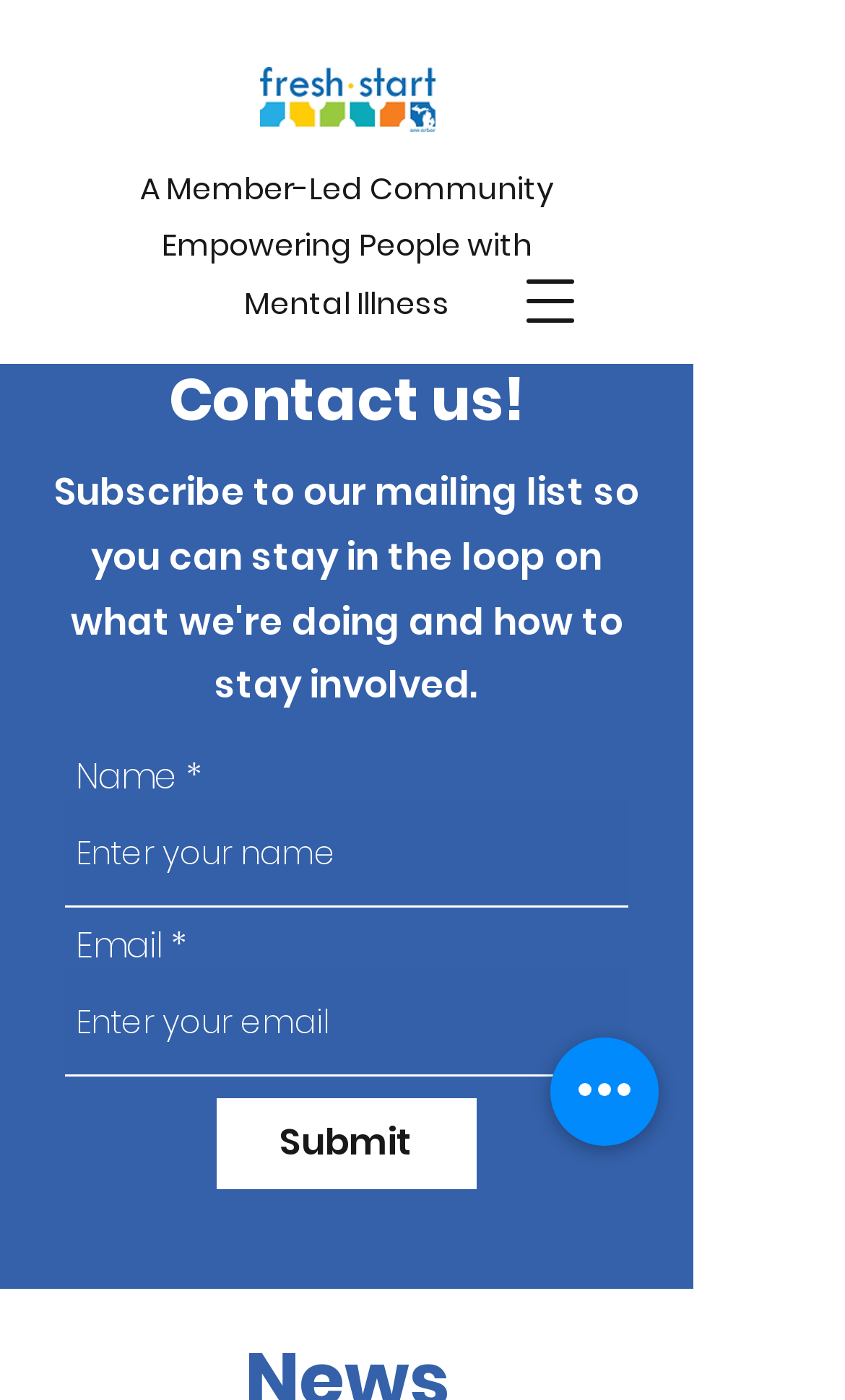Provide a single word or phrase to answer the given question: 
What is the function of the 'Quick actions' button?

Unknown